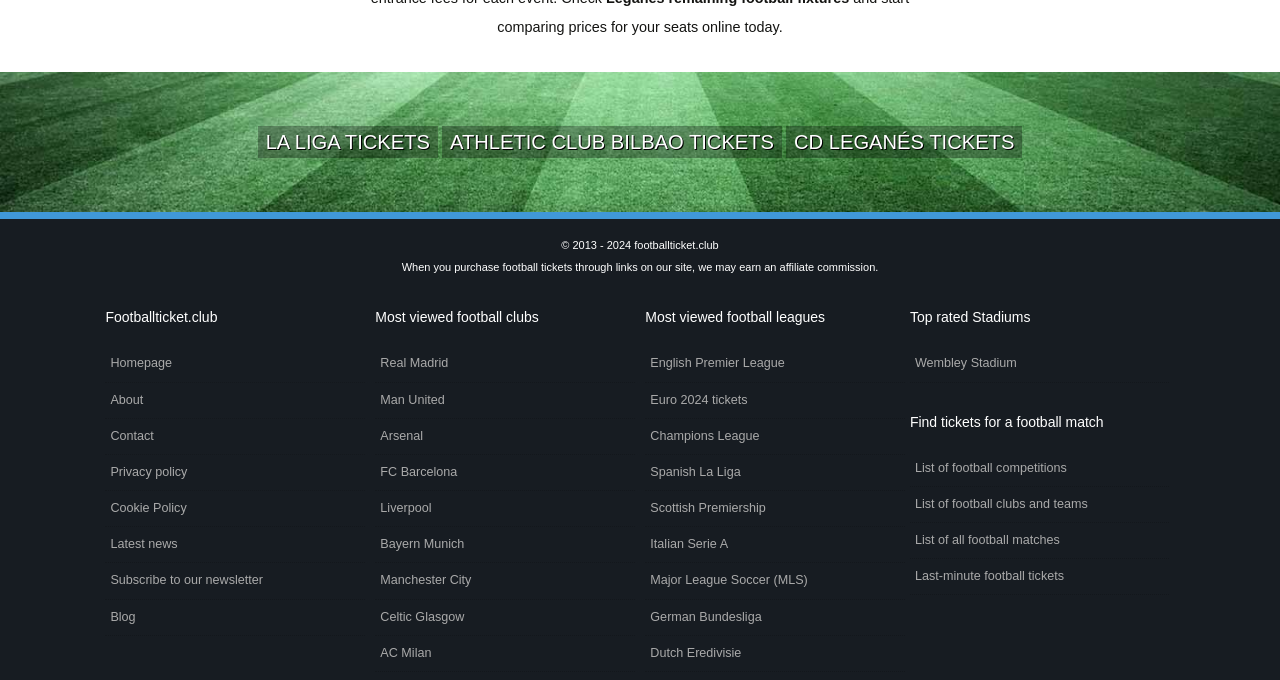Based on the image, provide a detailed response to the question:
How can I find tickets for a football match?

The website provides a section 'Find tickets for a football match' which allows users to search for tickets for a specific football match, and also provides links to lists of football competitions, clubs, and teams.